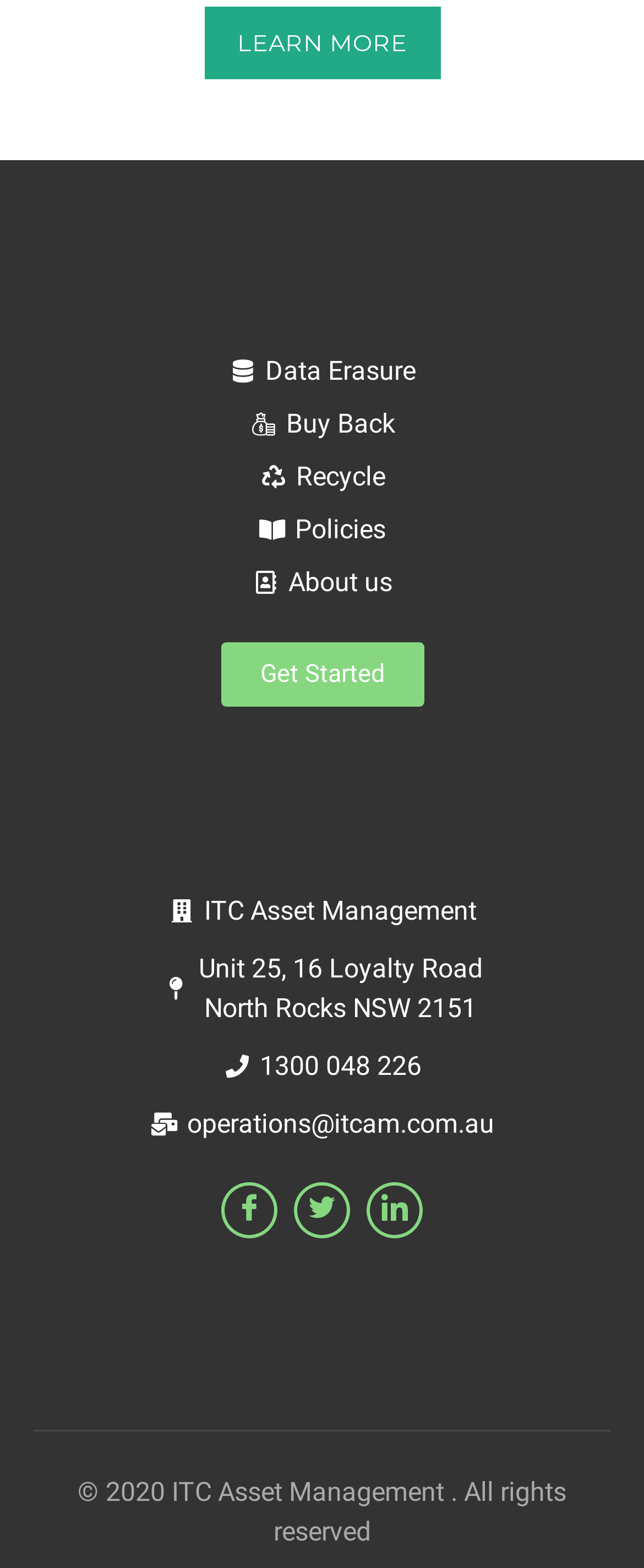Reply to the question with a single word or phrase:
What is the address of the company?

Unit 25, 16 Loyalty Road, North Rocks NSW 2151